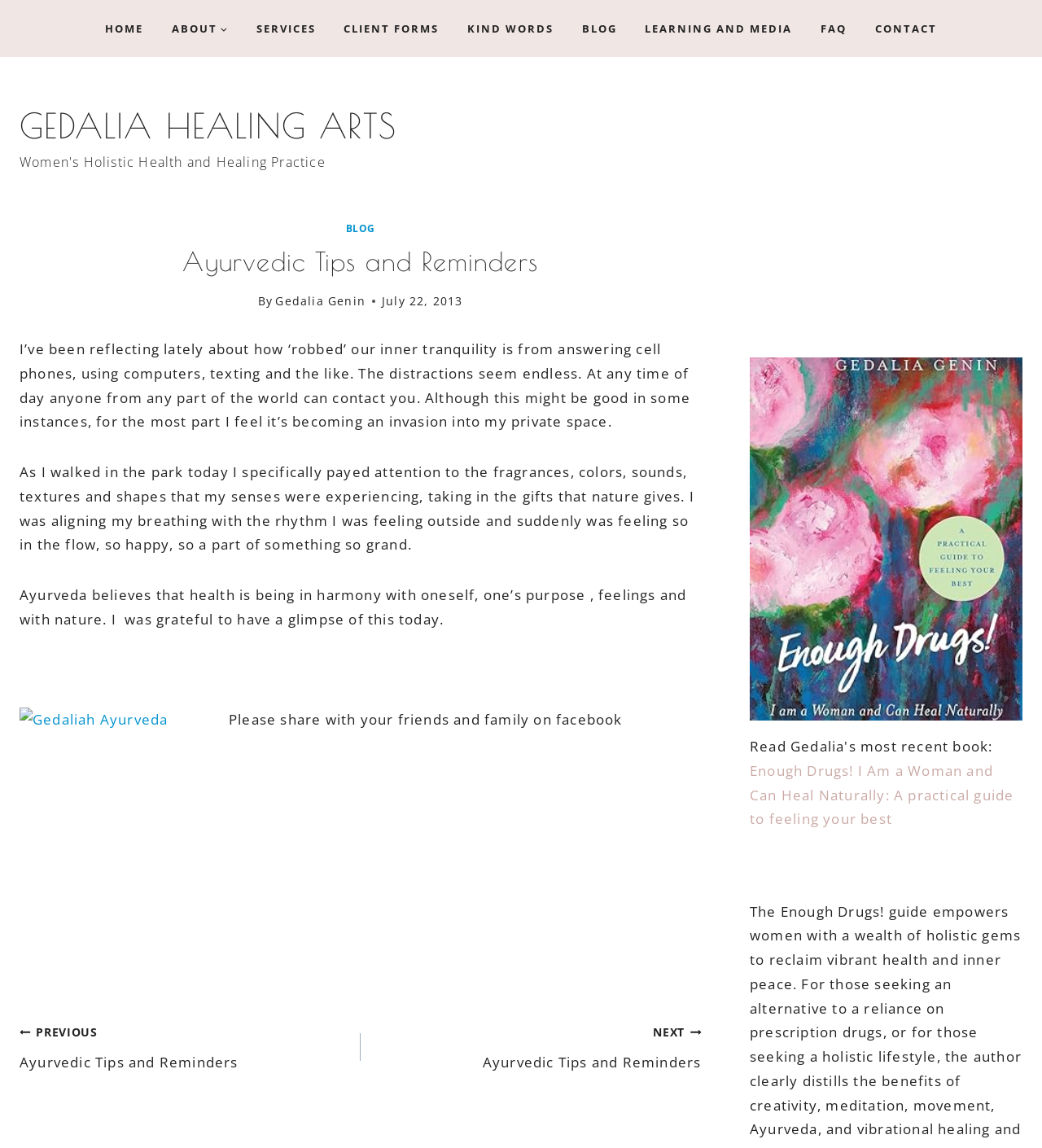Predict the bounding box coordinates of the UI element that matches this description: "Scroll to top". The coordinates should be in the format [left, top, right, bottom] with each value between 0 and 1.

[0.945, 0.886, 0.977, 0.915]